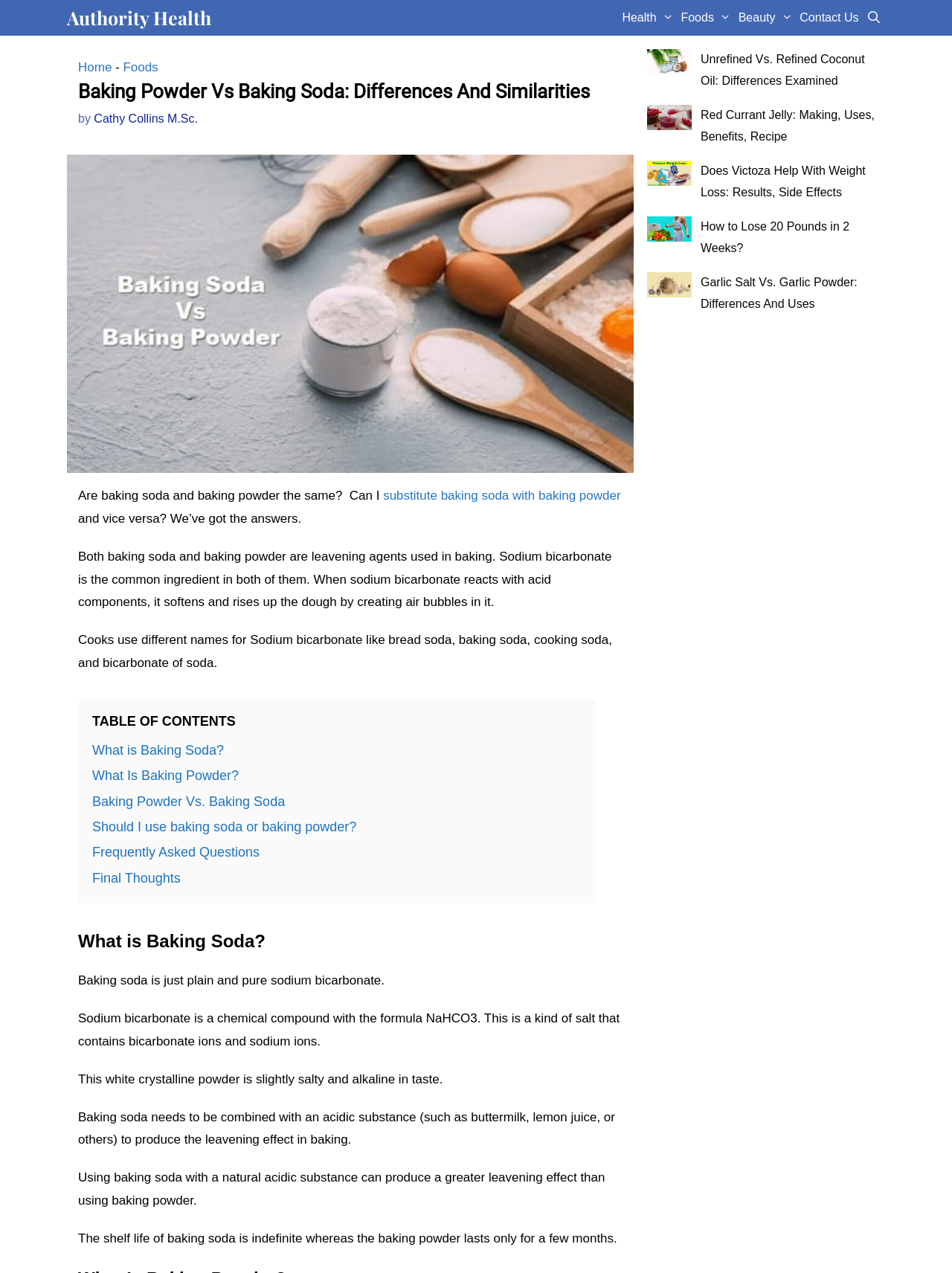Locate the bounding box coordinates for the element described below: "Baking Powder Vs. Baking Soda". The coordinates must be four float values between 0 and 1, formatted as [left, top, right, bottom].

[0.097, 0.624, 0.299, 0.635]